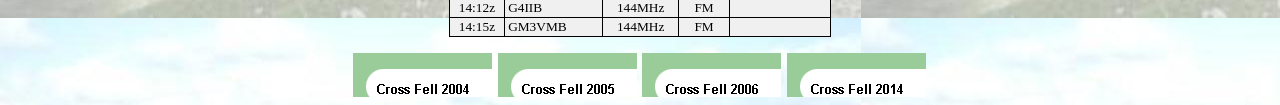What is the frequency mentioned in the gridcell?
Refer to the image and provide a thorough answer to the question.

By examining the gridcell elements, I found that one of the cells contains the text '144MHz', which appears to be a frequency measurement.